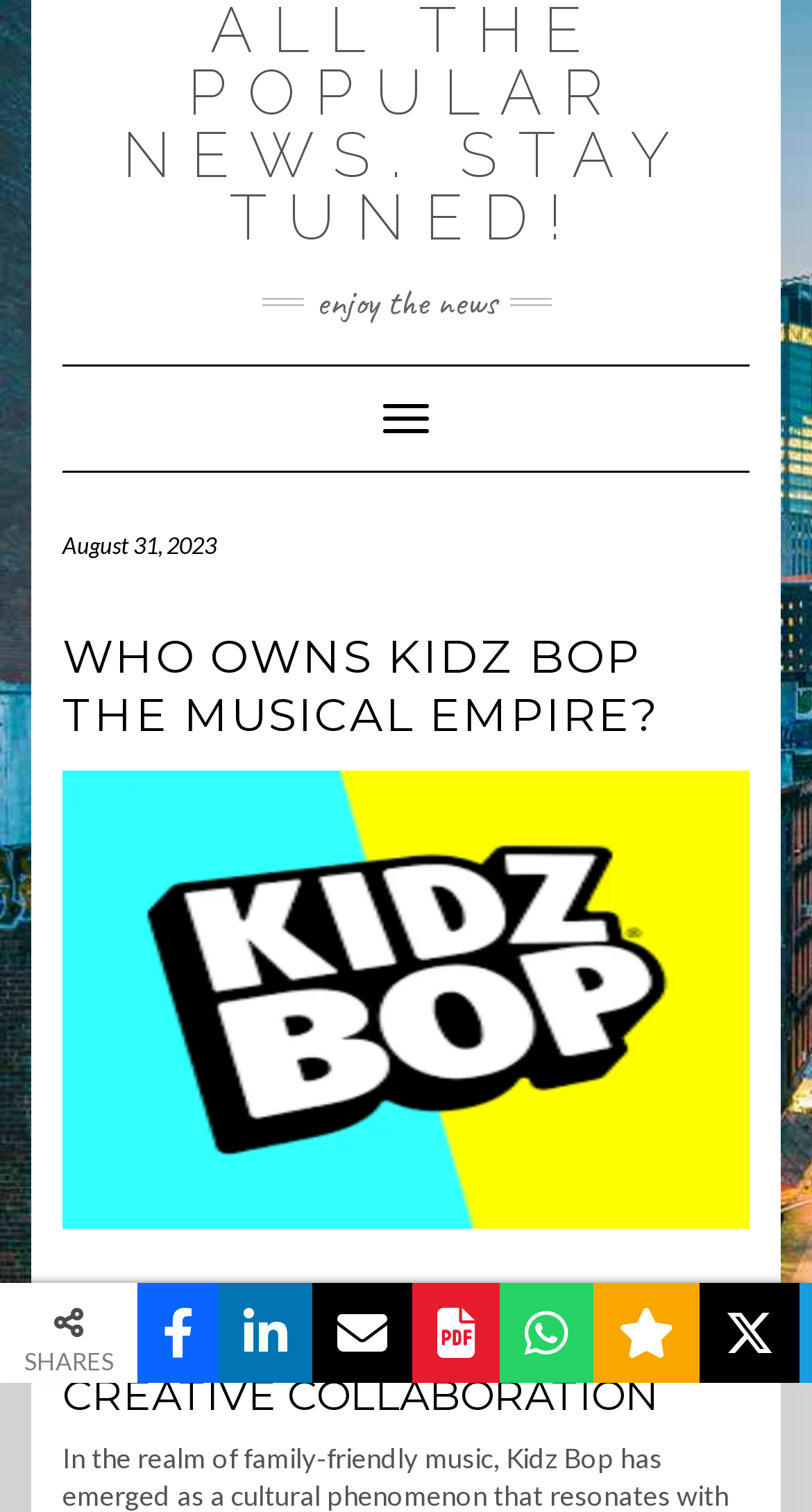Please give a one-word or short phrase response to the following question: 
What is the purpose of the button in the navigation section?

Toggle Navigation